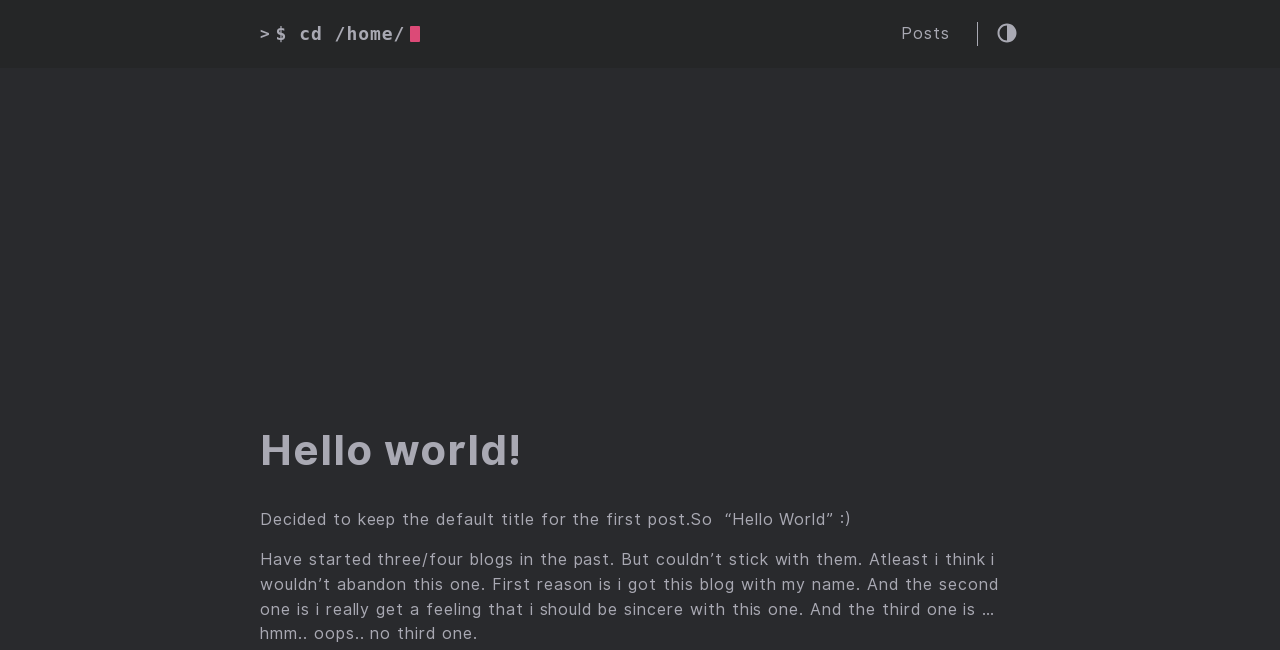Given the element description Follow on Following on, identify the bounding box coordinates for the UI element on the webpage screenshot. The format should be (top-left x, top-left y, bottom-right x, bottom-right y), with values between 0 and 1.

None